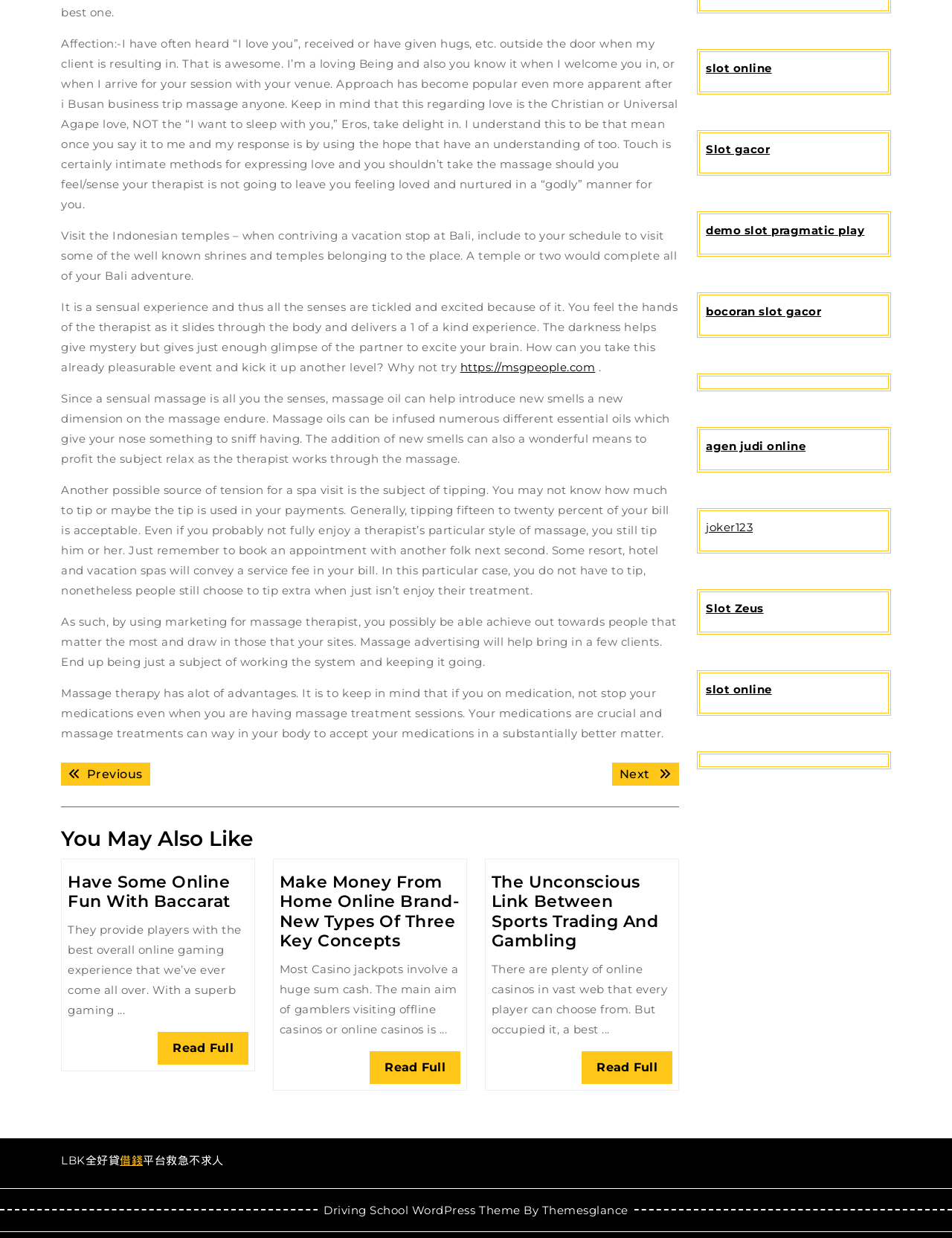Given the element description slot online, identify the bounding box coordinates for the UI element on the webpage screenshot. The format should be (top-left x, top-left y, bottom-right x, bottom-right y), with values between 0 and 1.

[0.741, 0.049, 0.811, 0.06]